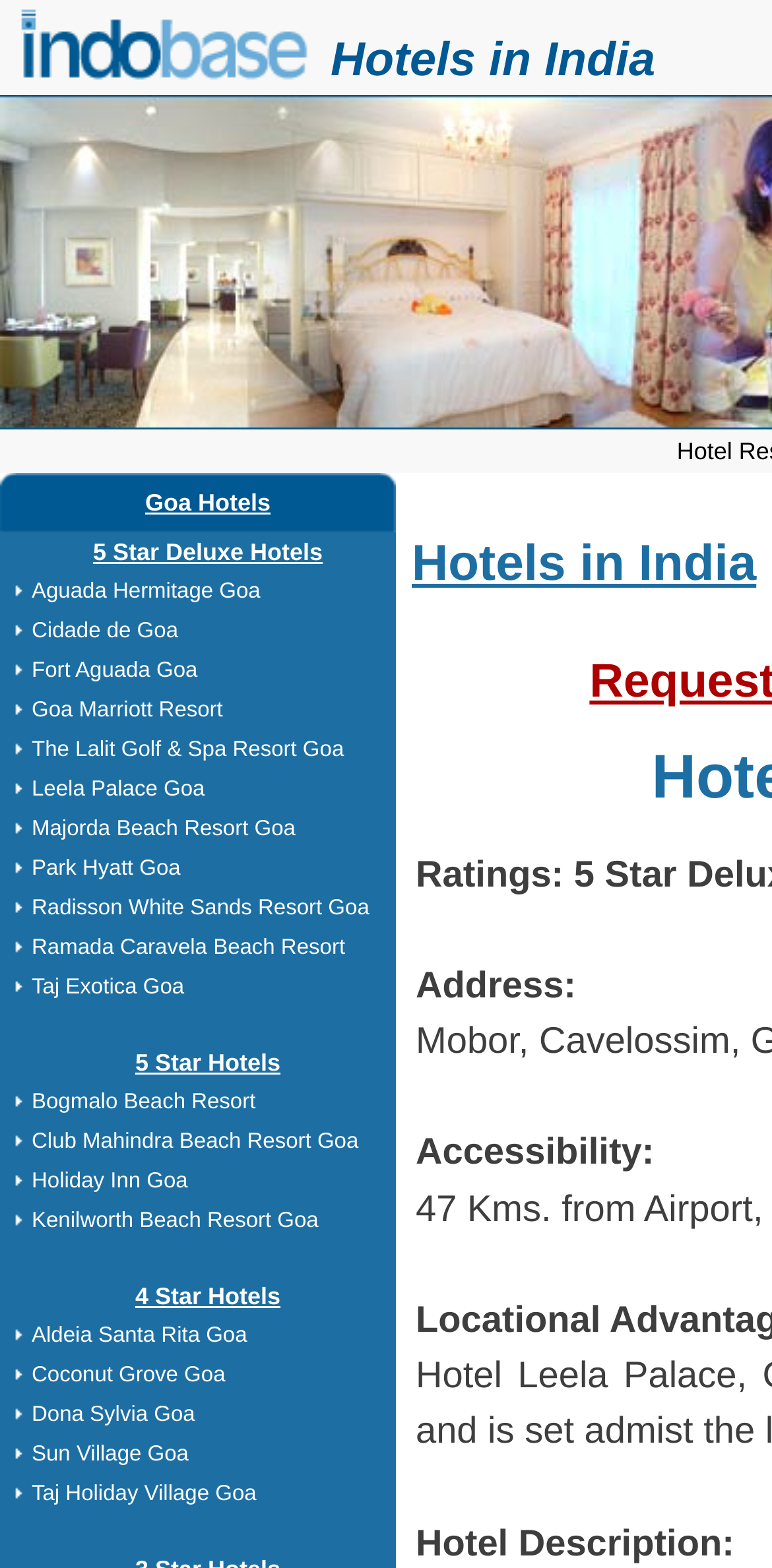Based on the image, provide a detailed response to the question:
What is the category of 'Leela Palace Goa'?

I found the link 'Leela Palace Goa' under the category '5 Star Deluxe Hotels', which is indicated by the link '5 Star Deluxe Hotels' above it.